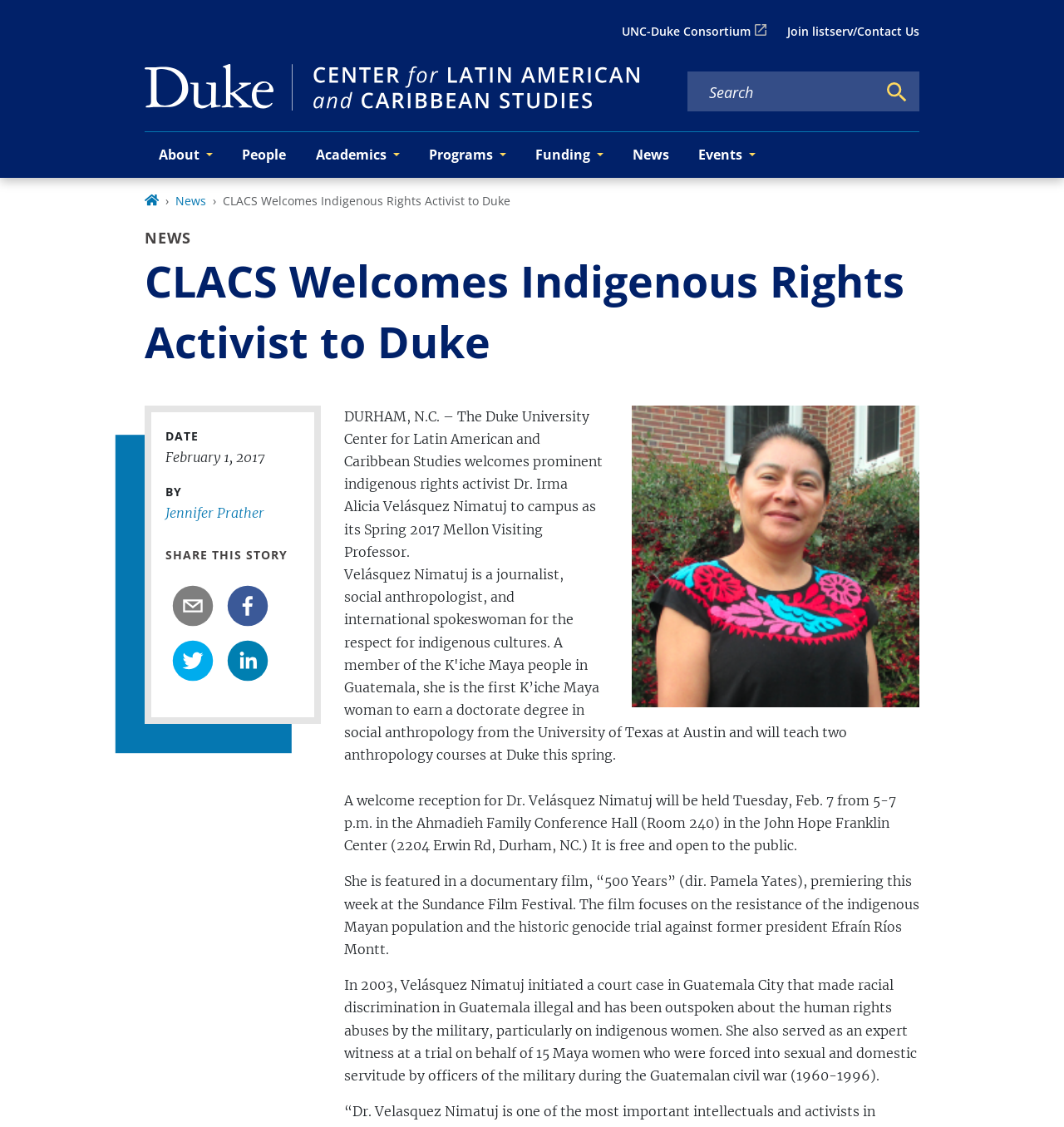Identify the bounding box coordinates of the clickable region required to complete the instruction: "Share this story on email". The coordinates should be given as four float numbers within the range of 0 and 1, i.e., [left, top, right, bottom].

[0.162, 0.519, 0.201, 0.556]